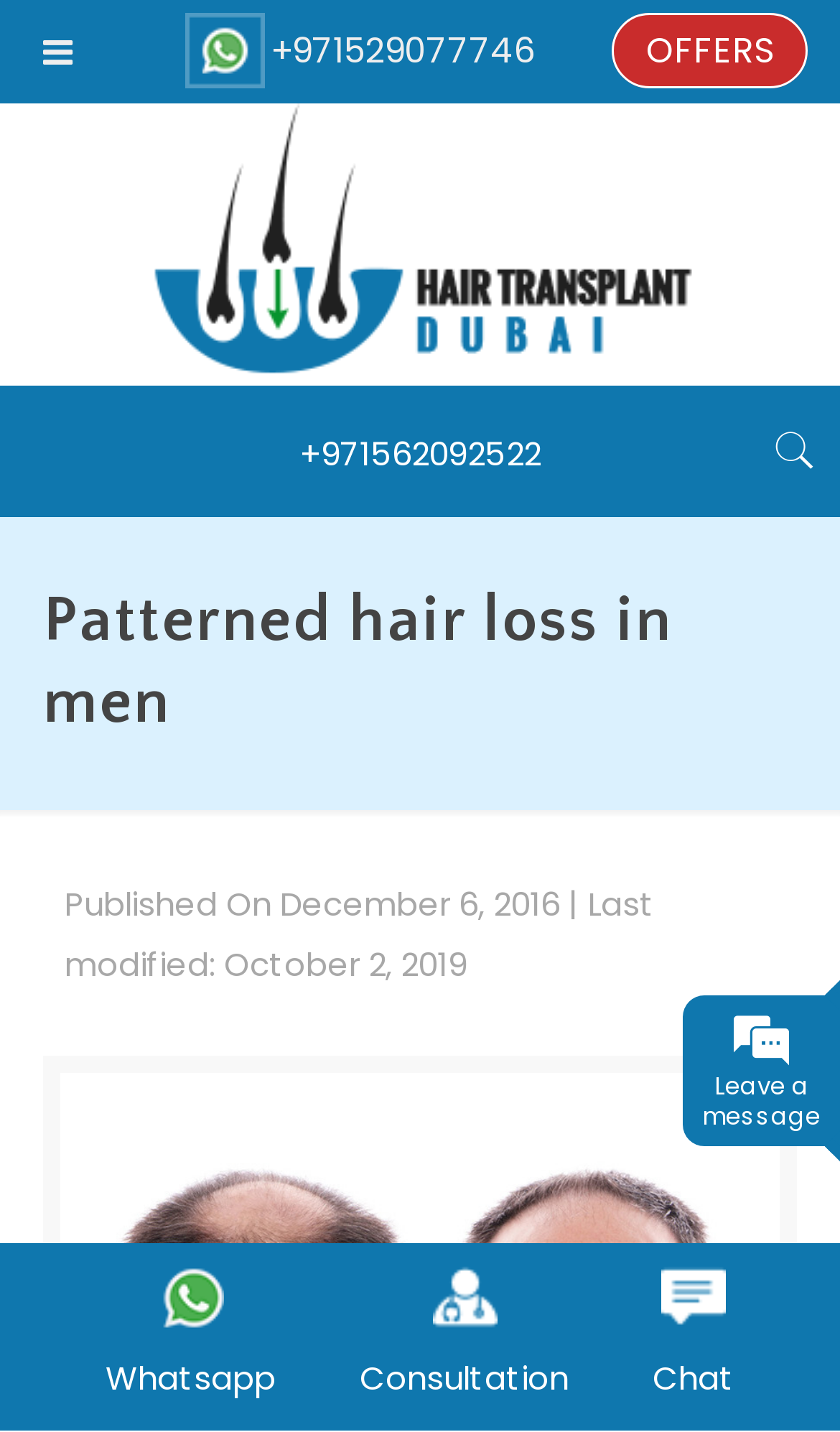Could you indicate the bounding box coordinates of the region to click in order to complete this instruction: "Click the site logo".

[0.176, 0.238, 0.824, 0.269]